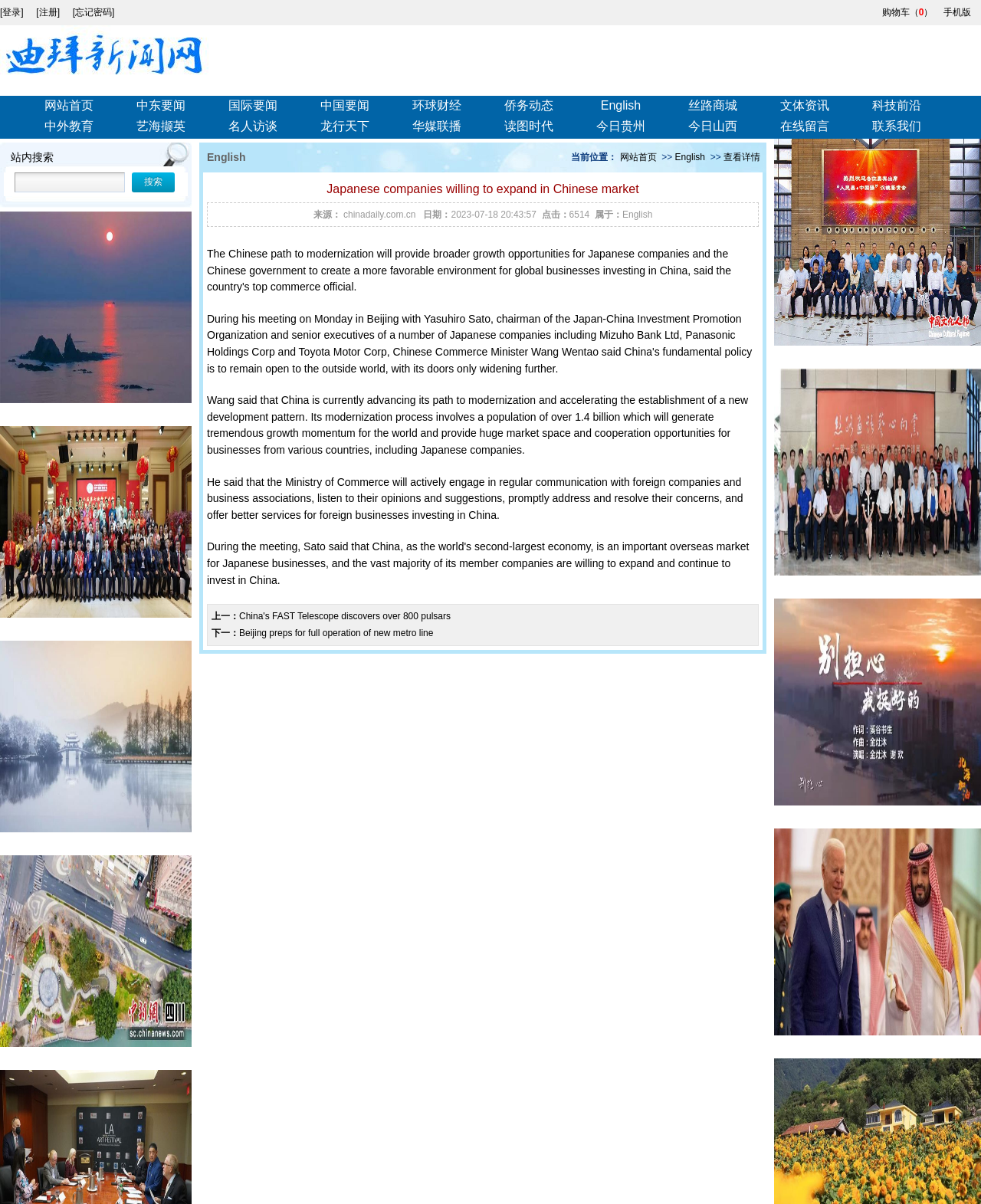Can you specify the bounding box coordinates for the region that should be clicked to fulfill this instruction: "log in to the website".

[0.0, 0.006, 0.027, 0.015]